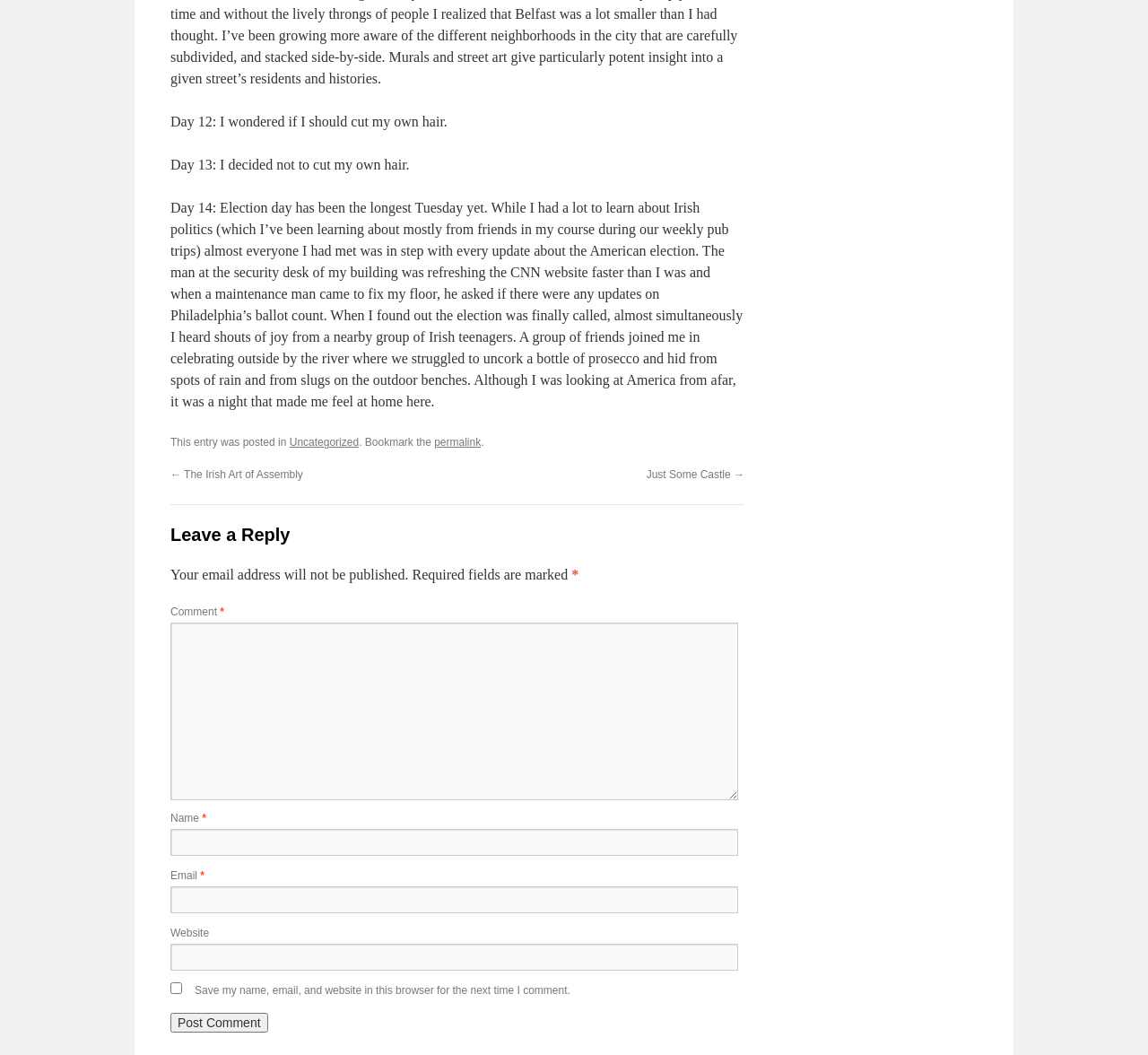What is the author celebrating in the blog post?
Kindly offer a comprehensive and detailed response to the question.

The author wrote about the American election and mentioned 'it was a night that made me feel at home here' which implies that the author is celebrating the result of the American election.